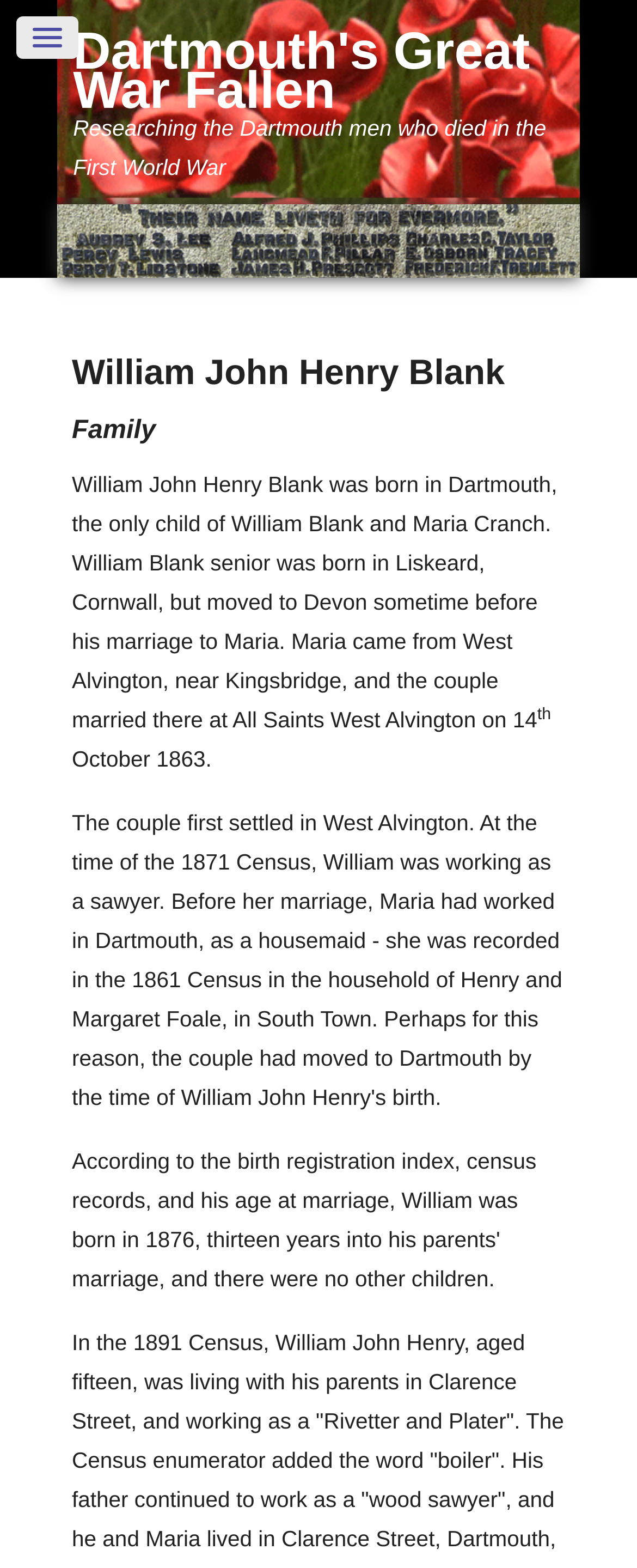Using a single word or phrase, answer the following question: 
What is the name of the man whose story is being told?

William John Henry Blank